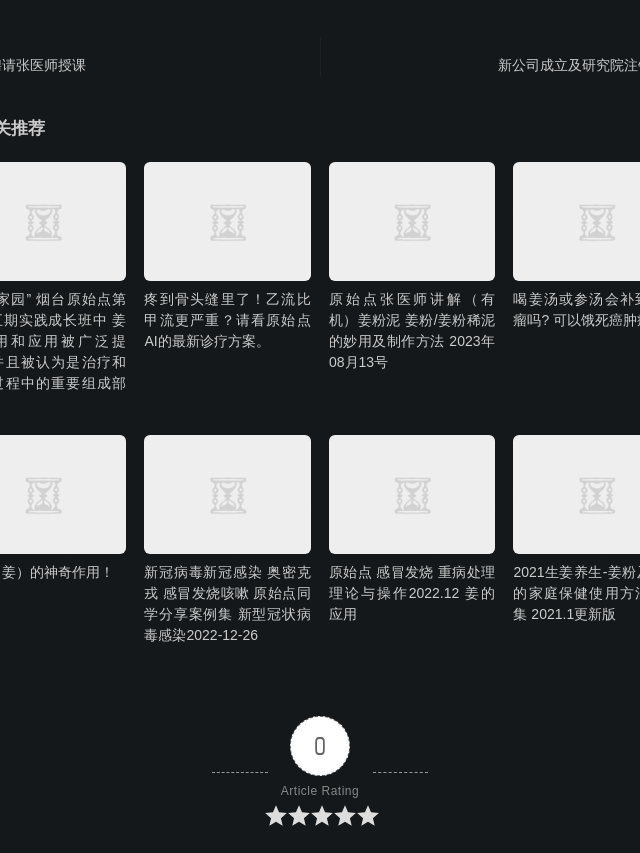Offer a detailed narrative of the scene depicted in the image.

The image titled "原始点调理23年严重湿疹：《21天的震撼》" is prominently displayed, showcasing a graphical representation related to a discussion or presentation on the treatment of severe eczema using a specific method over a 21-day period. The accompanying text suggests insights or case studies associated with "Johnson" in January 2017, likely highlighting the effectiveness of this treatment. Visually, the layout suggests an organized presentation format, rich with educational elements aimed at informing viewers about the potential benefits of this therapeutic approach.